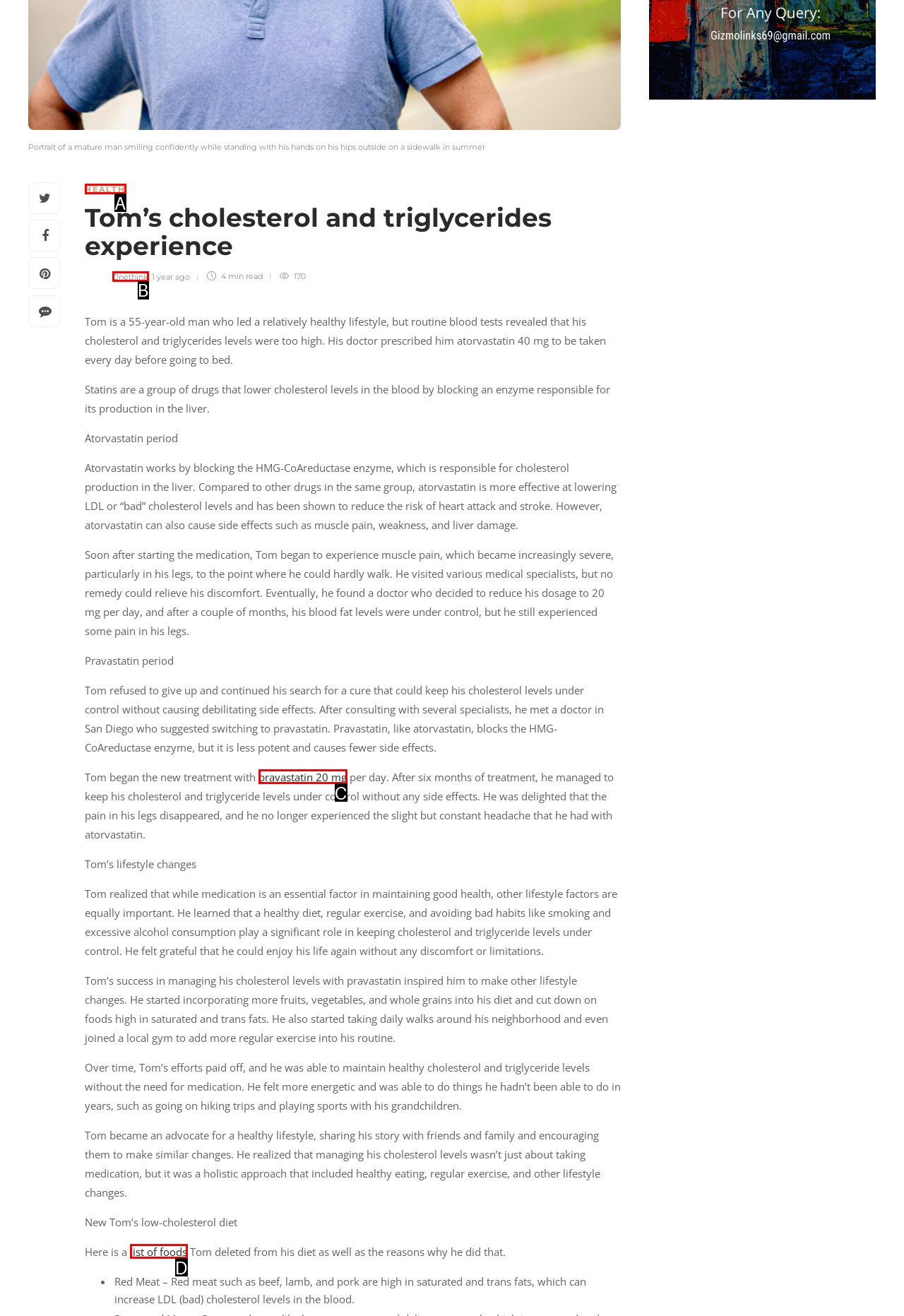Given the element description: Onethink
Pick the letter of the correct option from the list.

B